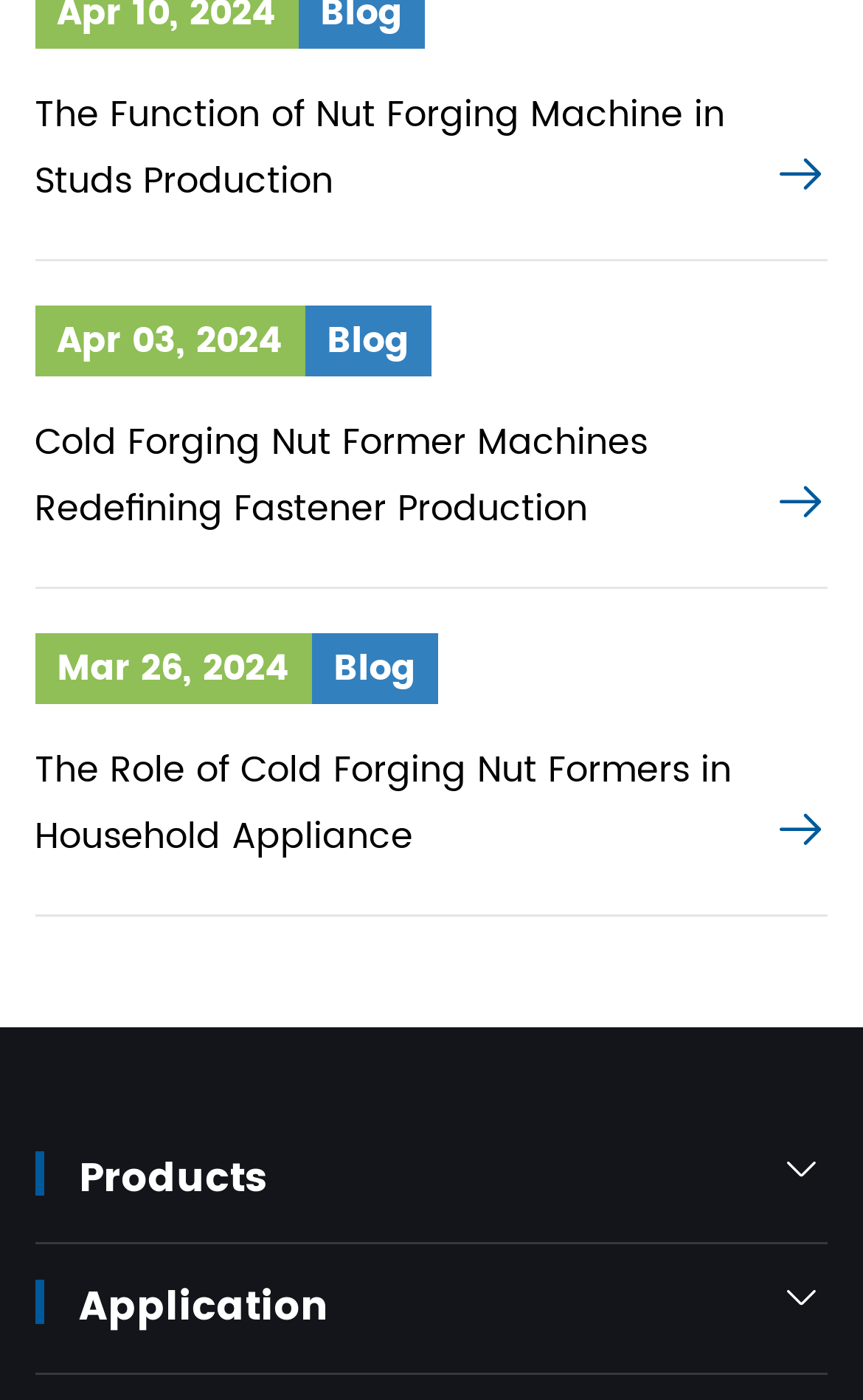Is there a link to a page about cold forging?
Kindly offer a comprehensive and detailed response to the question.

I searched for the text 'Cold Forging' in the links and found two links with this text, which suggests that there is a page about cold forging.